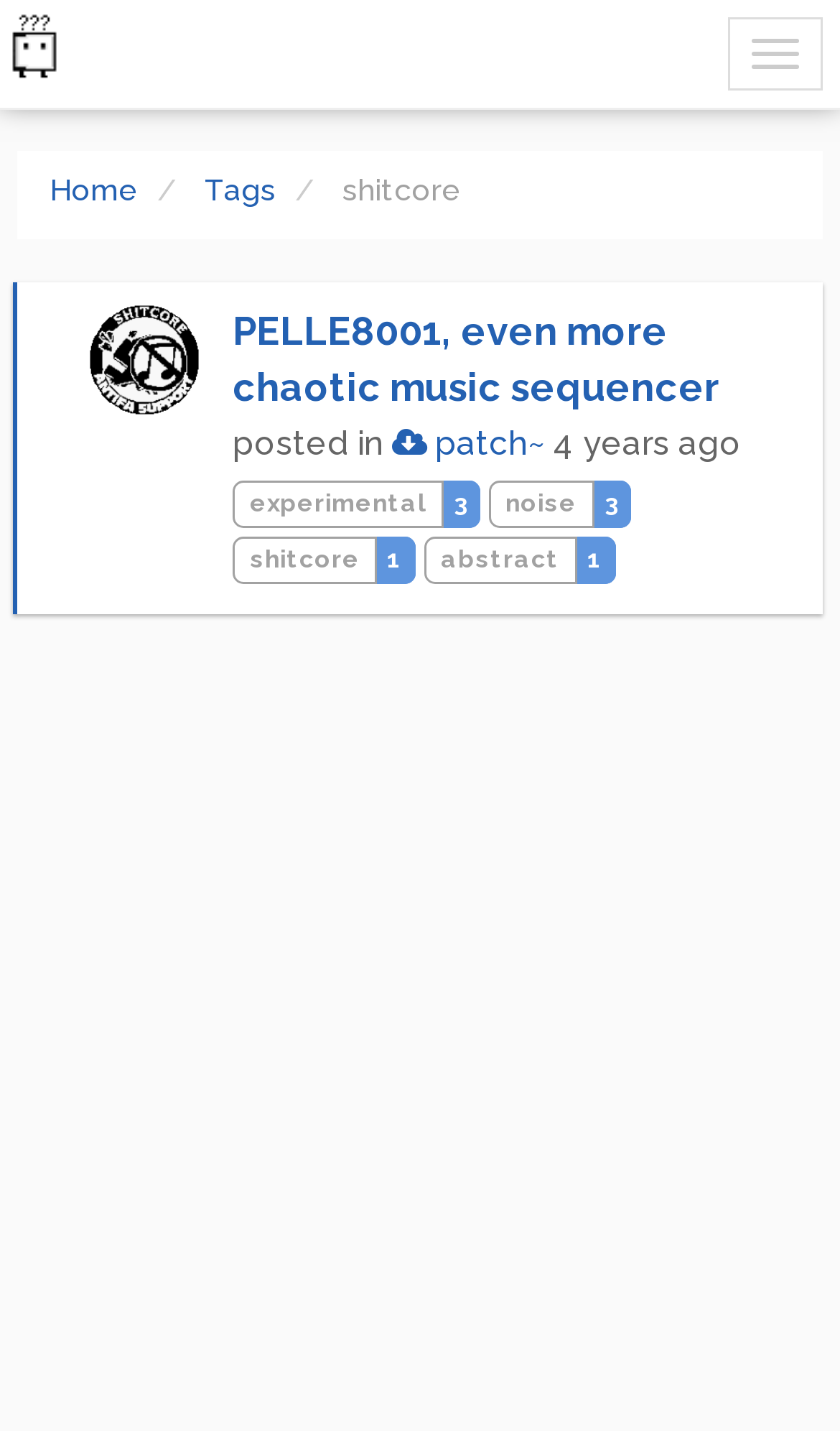What is the category of the post by PELLE8001?
Give a thorough and detailed response to the question.

I found the link 'PELLE8001, even more chaotic music sequencer' and saw that it was categorized under 'shitcore'.